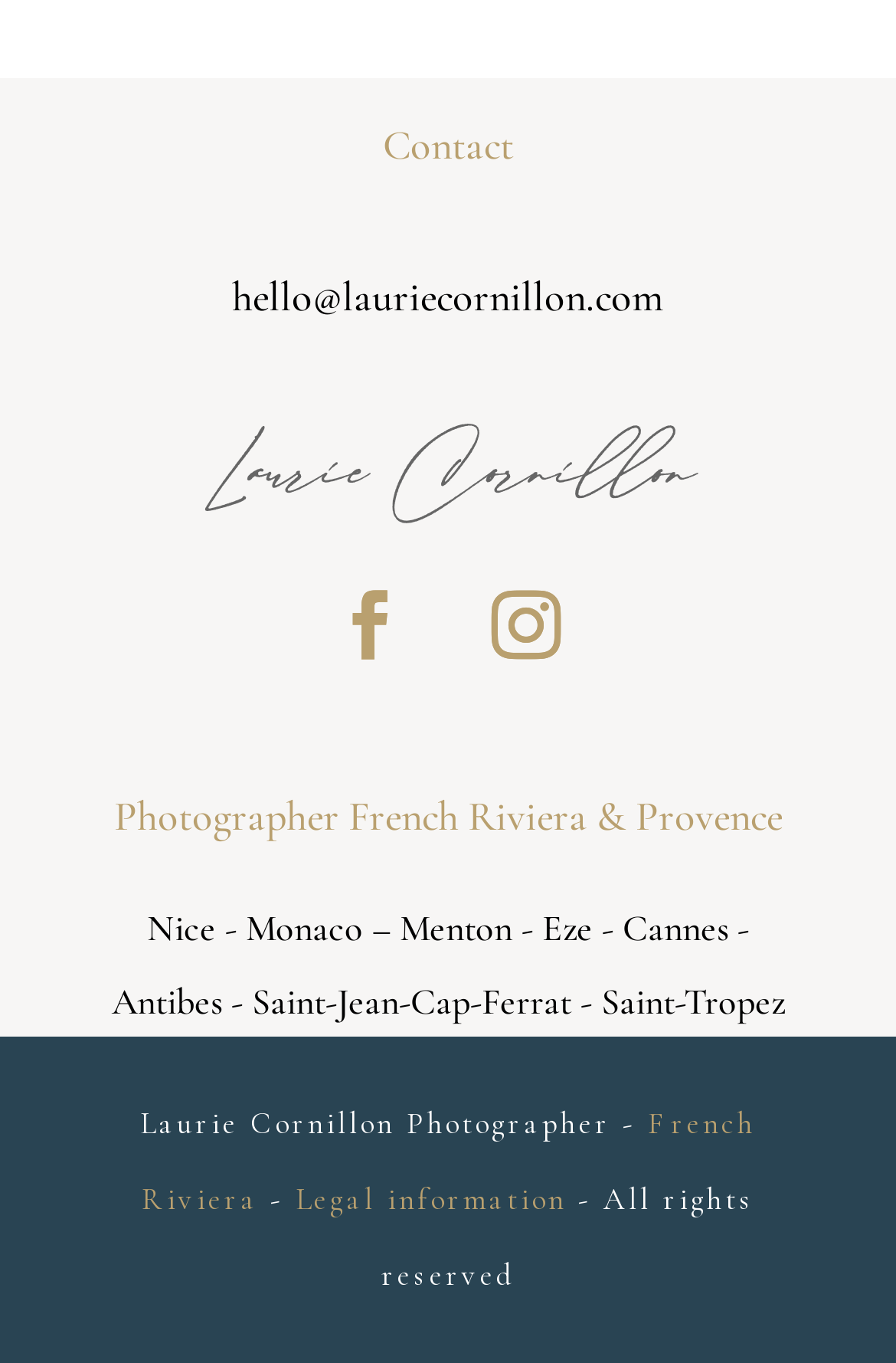Kindly provide the bounding box coordinates of the section you need to click on to fulfill the given instruction: "Visit French Riviera page".

[0.127, 0.579, 0.655, 0.617]